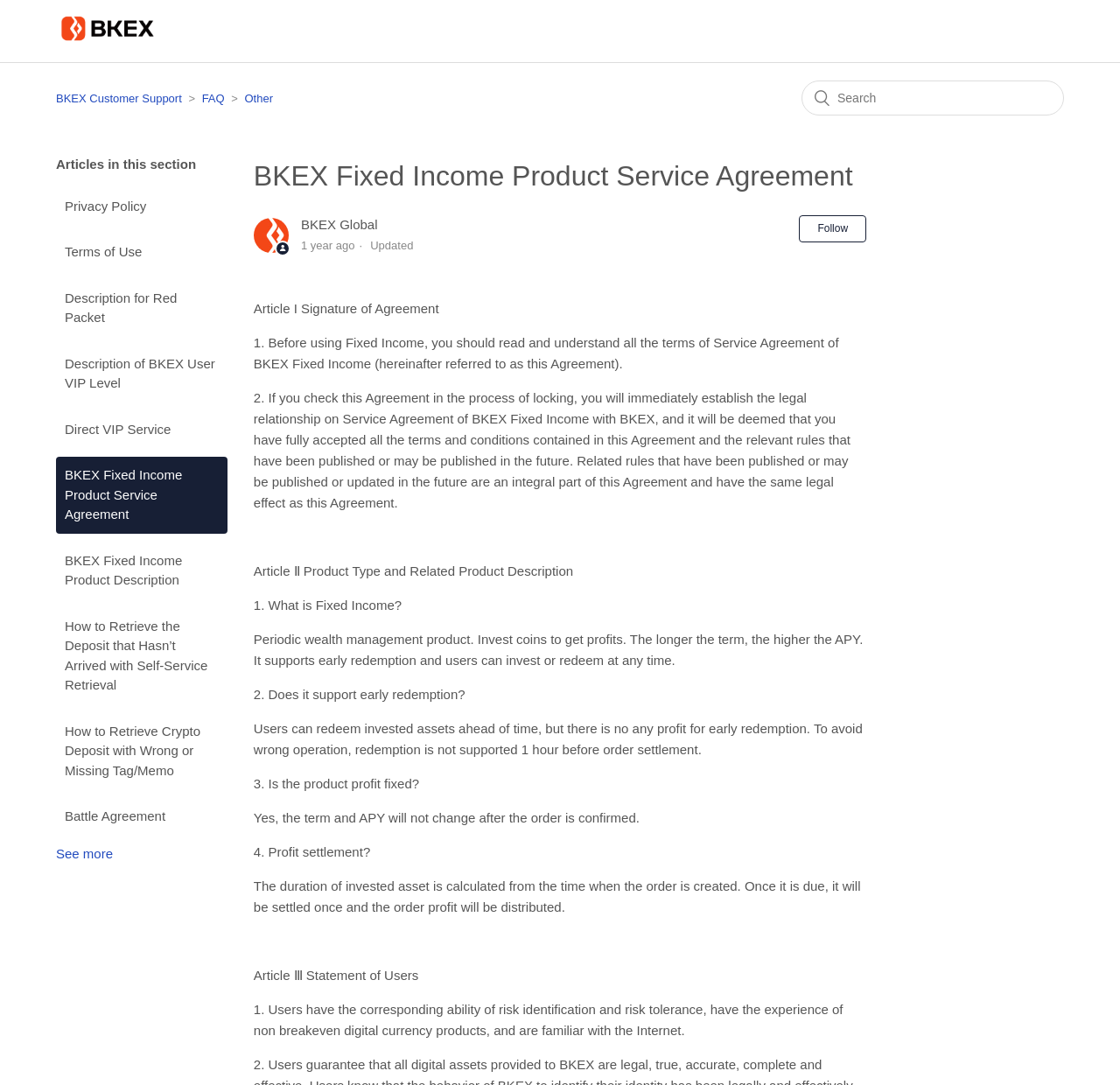Based on the image, please elaborate on the answer to the following question:
What is the purpose of the Fixed Income product?

I found the answer by reading the text under the heading 'Article Ⅱ Product Type and Related Product Description' which describes the Fixed Income product as a 'Periodic wealth management product. Invest coins to get profits.'